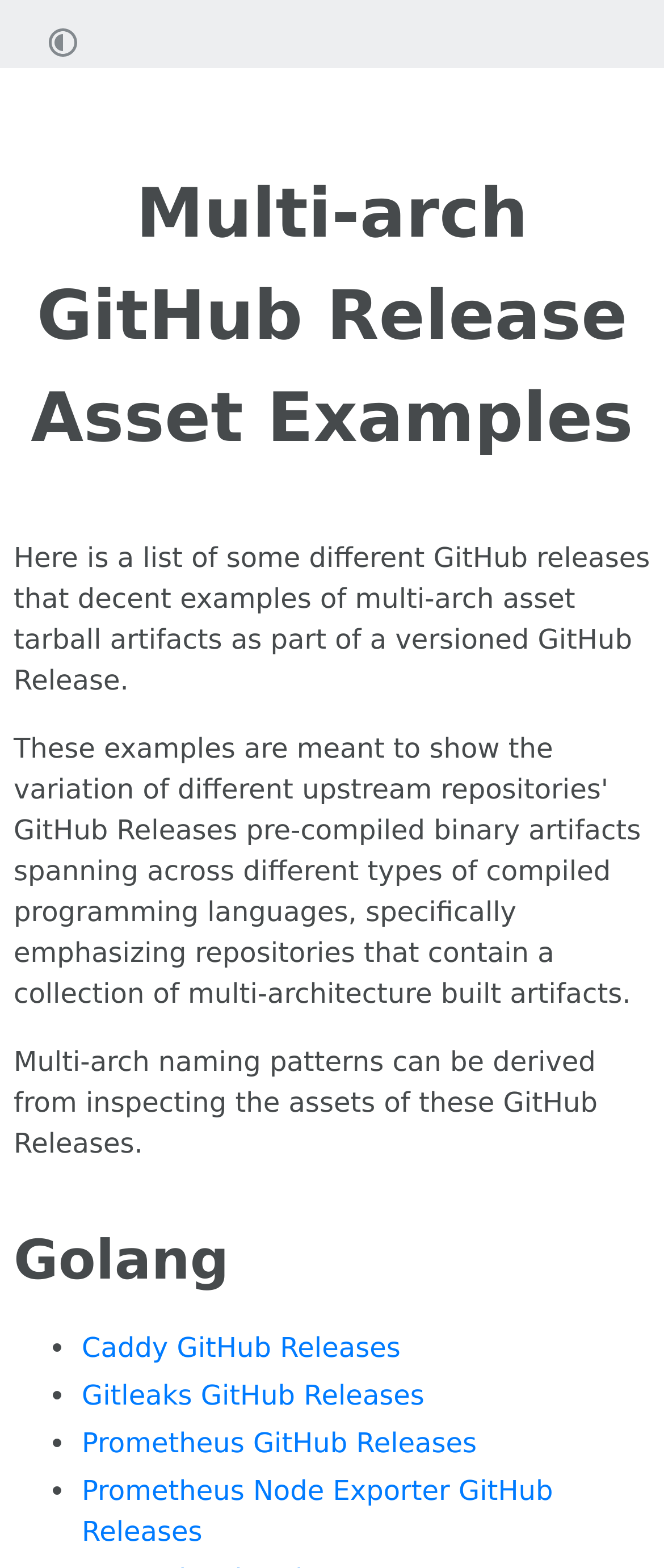How many releases are listed on this webpage?
Based on the screenshot, respond with a single word or phrase.

4